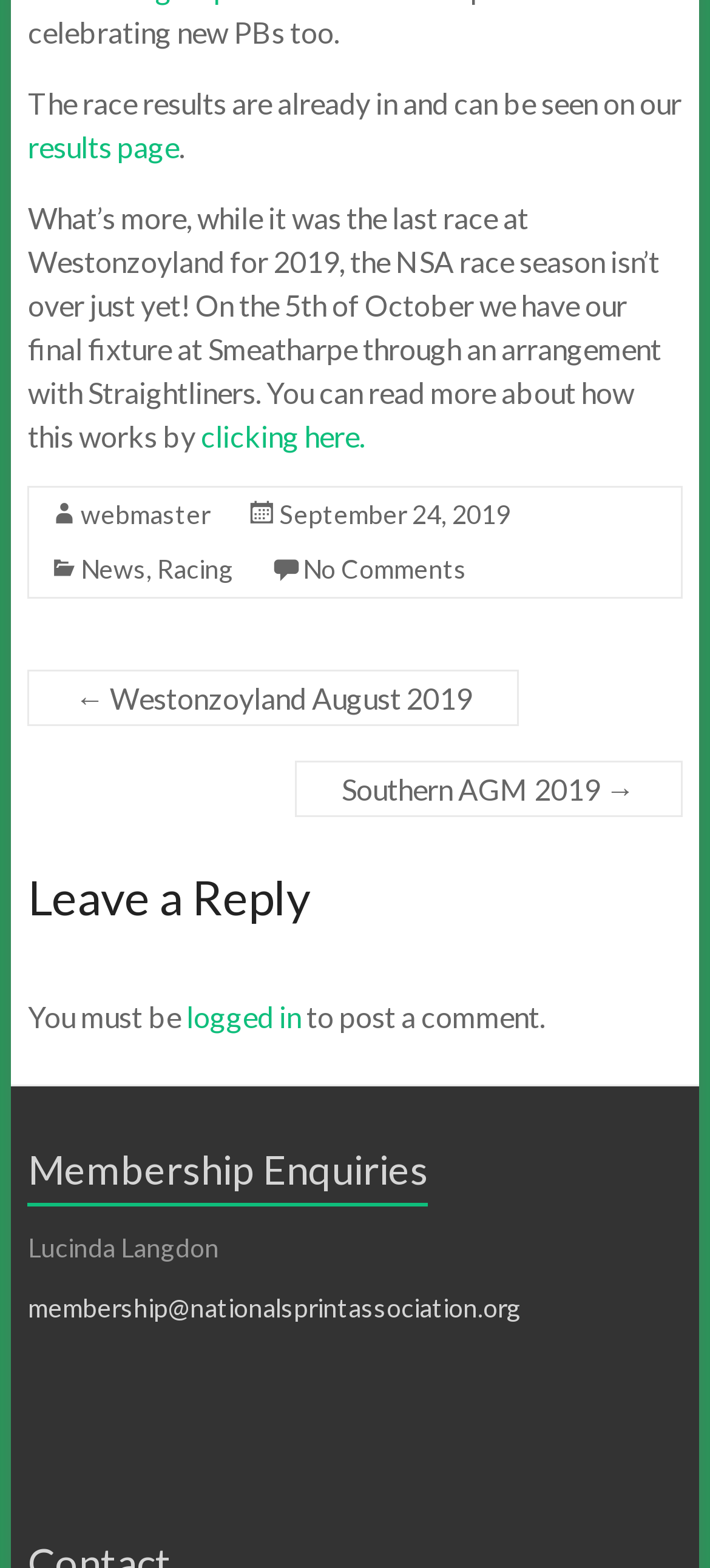Using the provided element description "logged in", determine the bounding box coordinates of the UI element.

[0.262, 0.637, 0.424, 0.659]